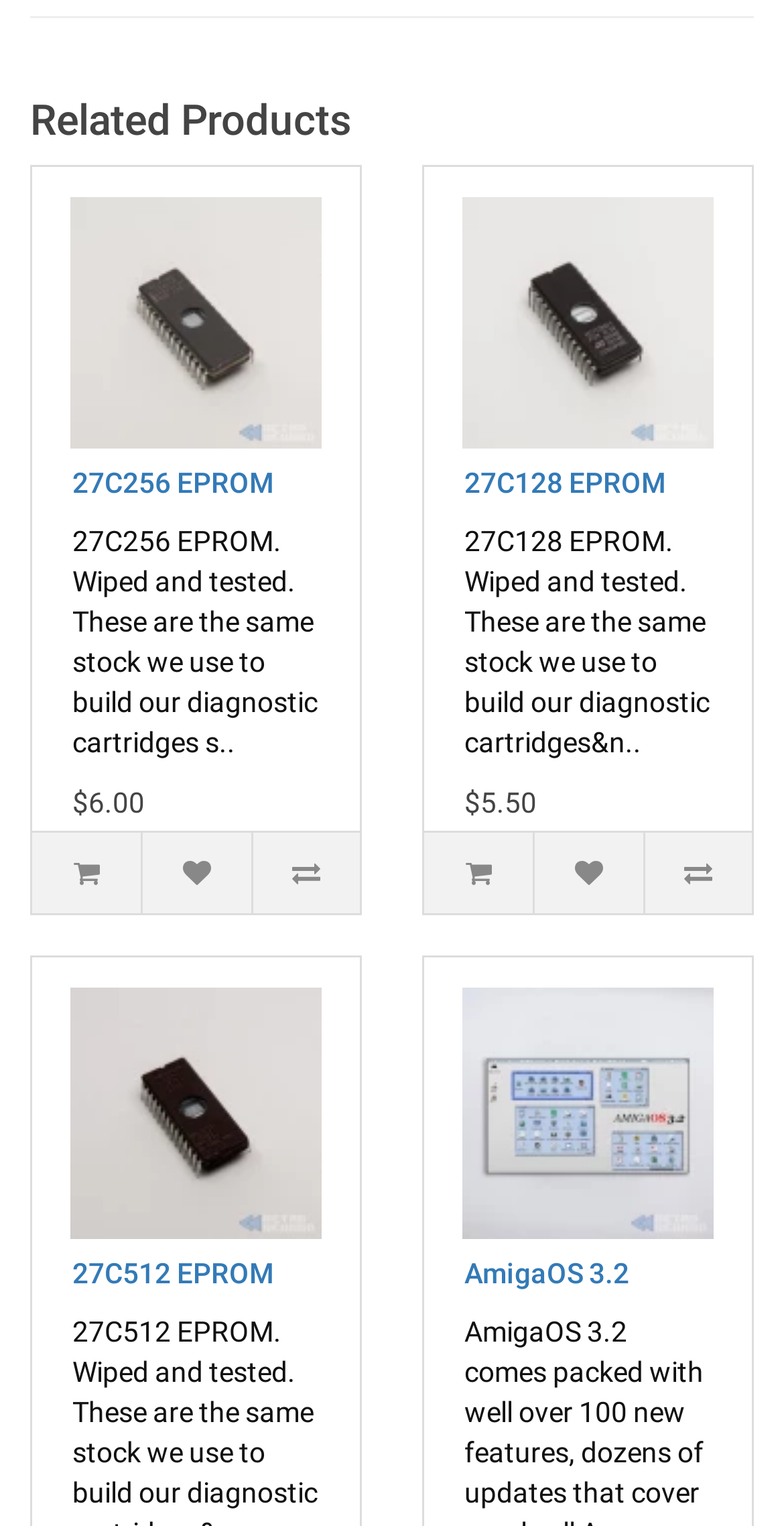Answer briefly with one word or phrase:
What is the description of 27C256 EPROM?

Wiped and tested